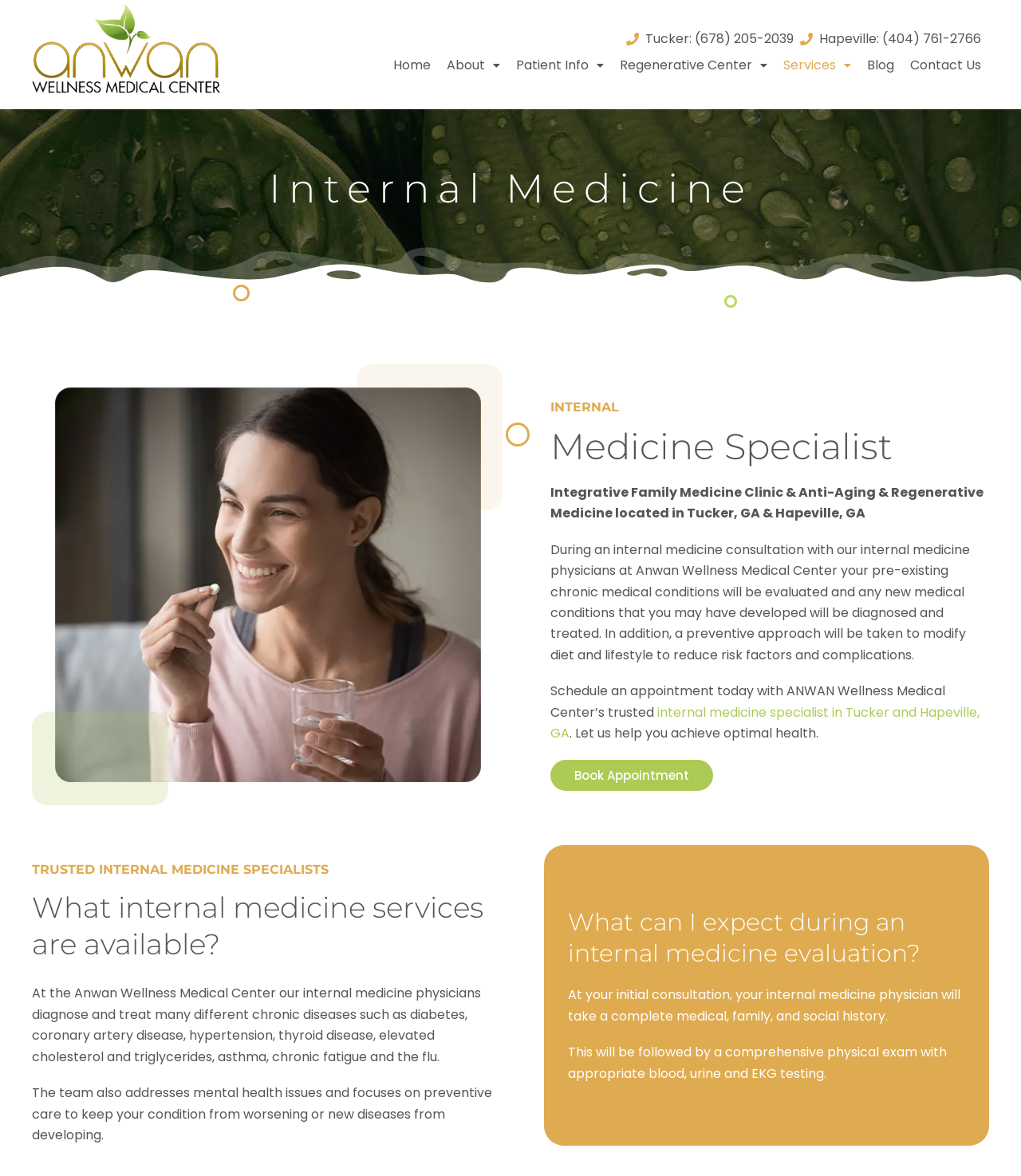Please identify the bounding box coordinates of where to click in order to follow the instruction: "Click the Anwan Logo Brown".

[0.031, 0.003, 0.216, 0.079]